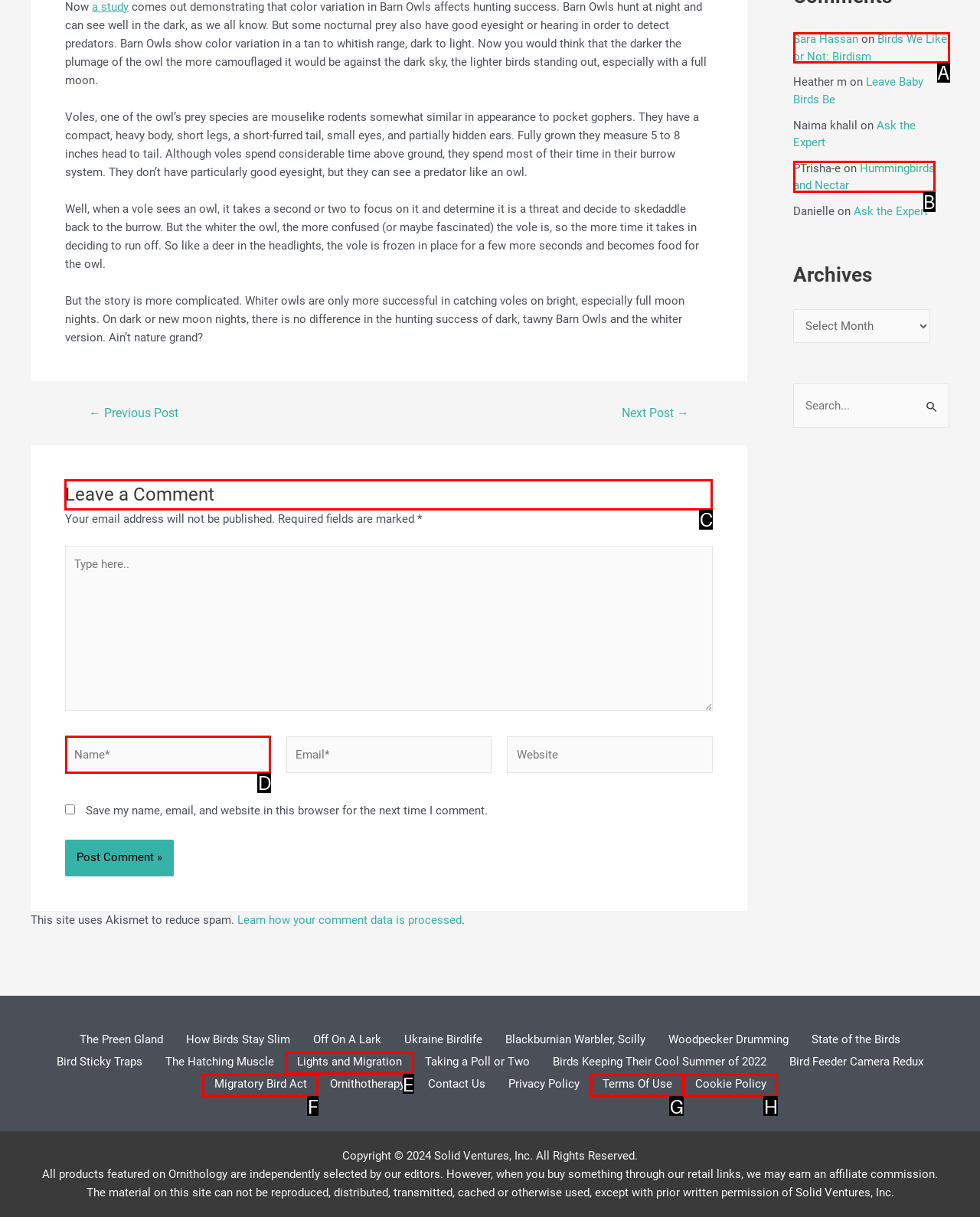For the instruction: Check today's mortgage rates, which HTML element should be clicked?
Respond with the letter of the appropriate option from the choices given.

None